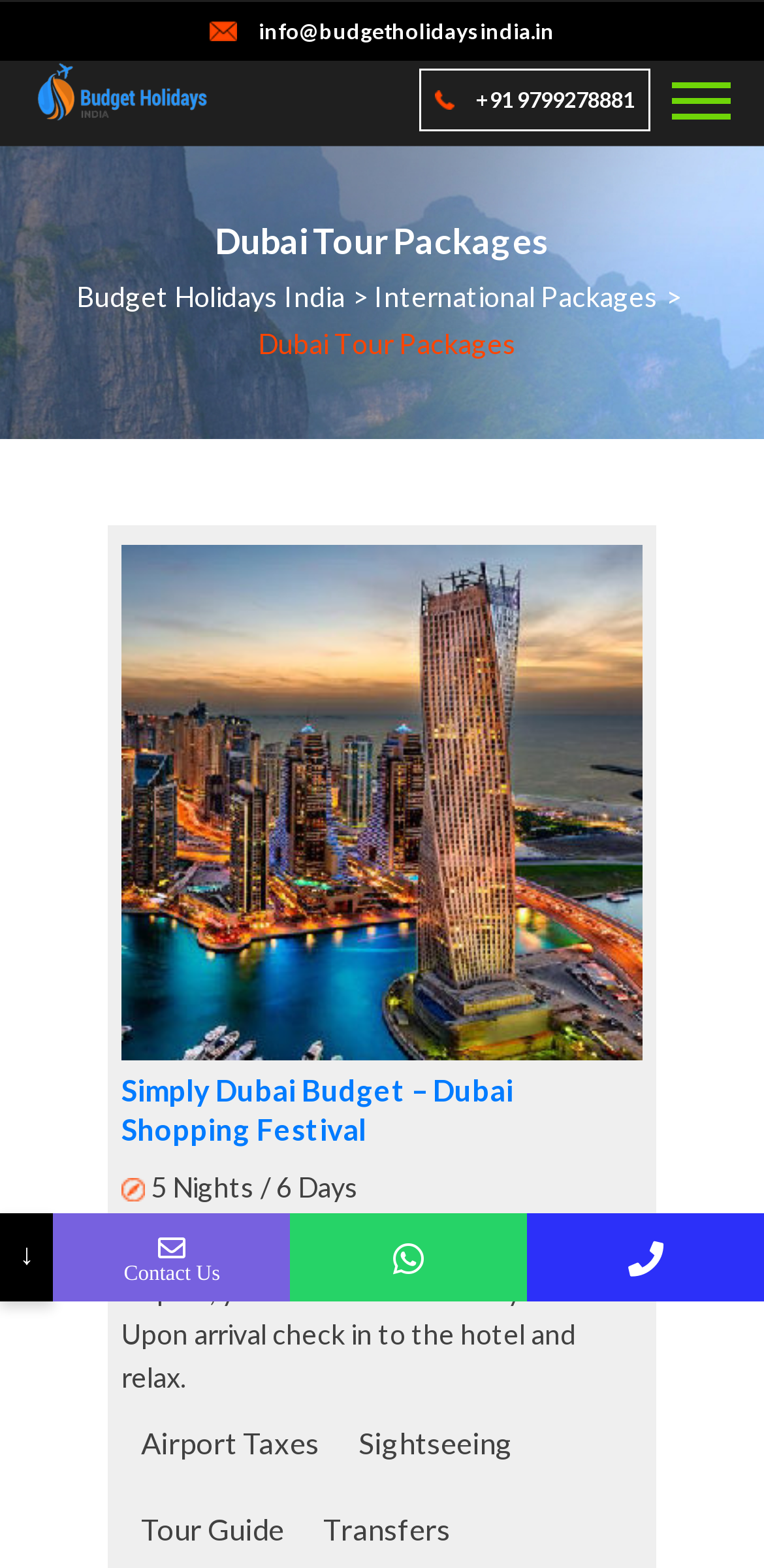Based on the element description "Budget Holidays India", predict the bounding box coordinates of the UI element.

[0.1, 0.178, 0.451, 0.199]